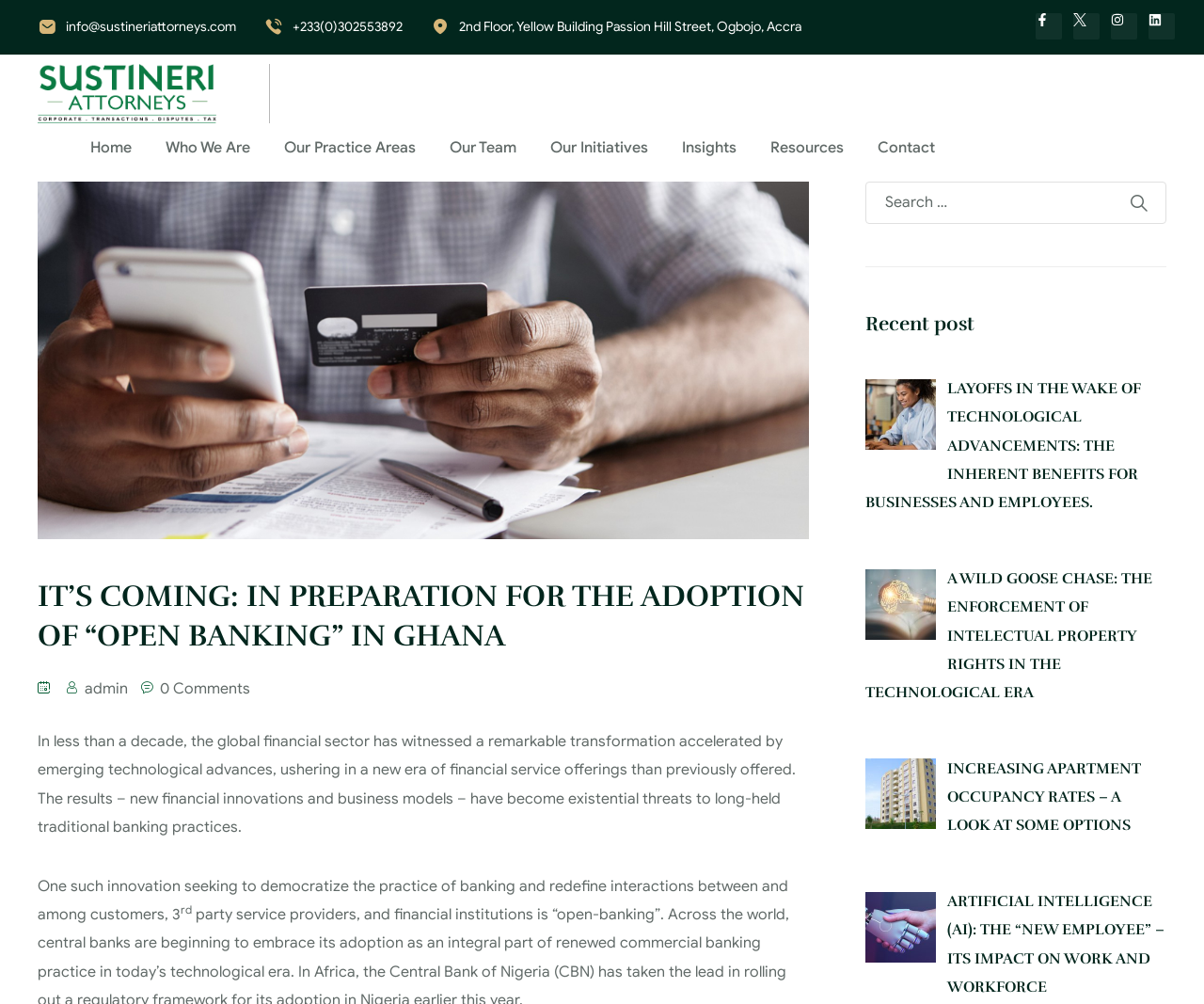Please use the details from the image to answer the following question comprehensively:
What is the email address of Sustineri?

I found the email address by looking at the links at the top of the webpage, where I saw 'info@sustineriattorneys.com' listed as a contact method.